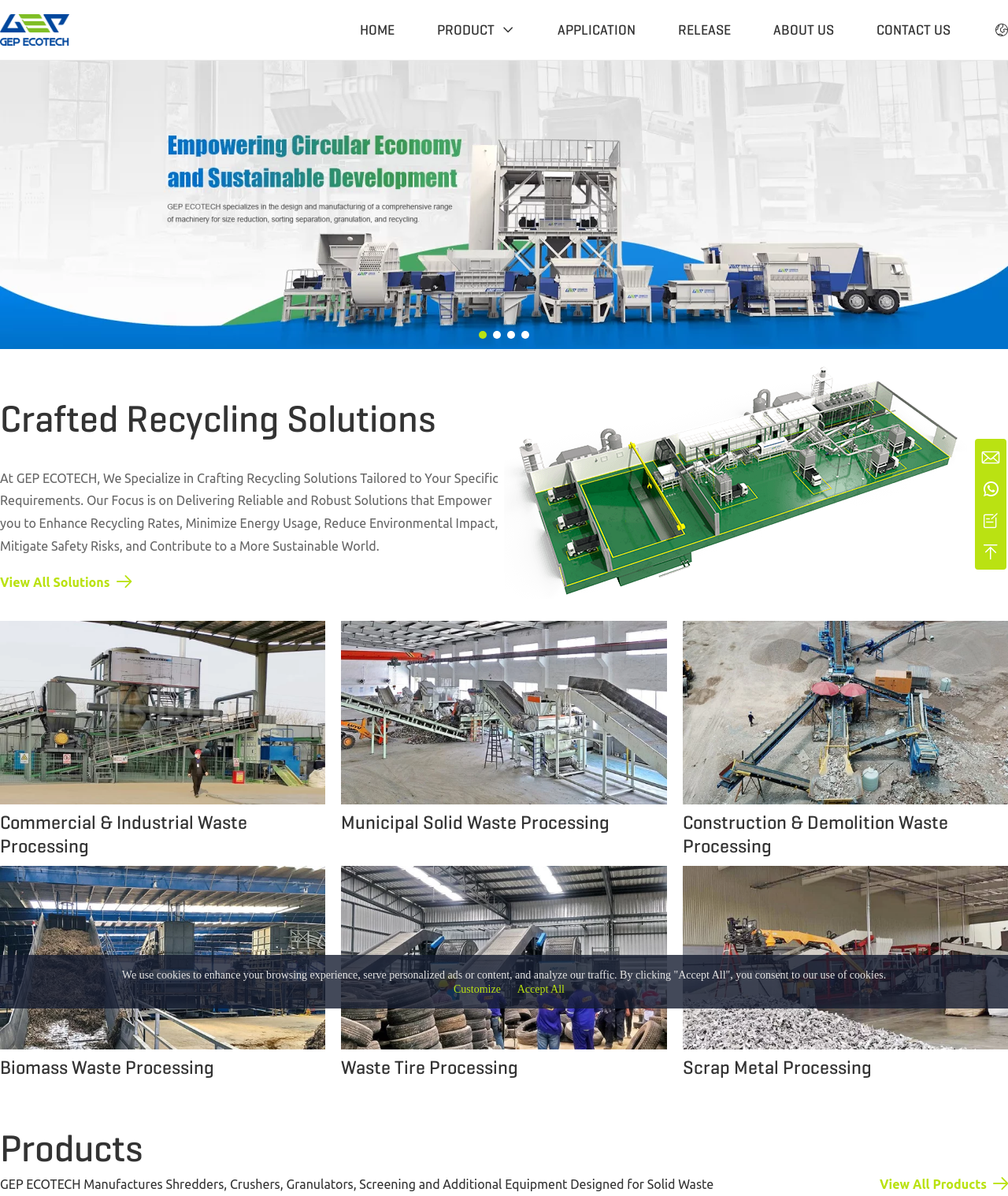What type of waste processing does GEP ECOTECH offer?
Based on the image, answer the question with as much detail as possible.

The webpage mentions that GEP ECOTECH offers Commercial & Industrial Waste Processing solutions, which is a specific type of waste processing service.